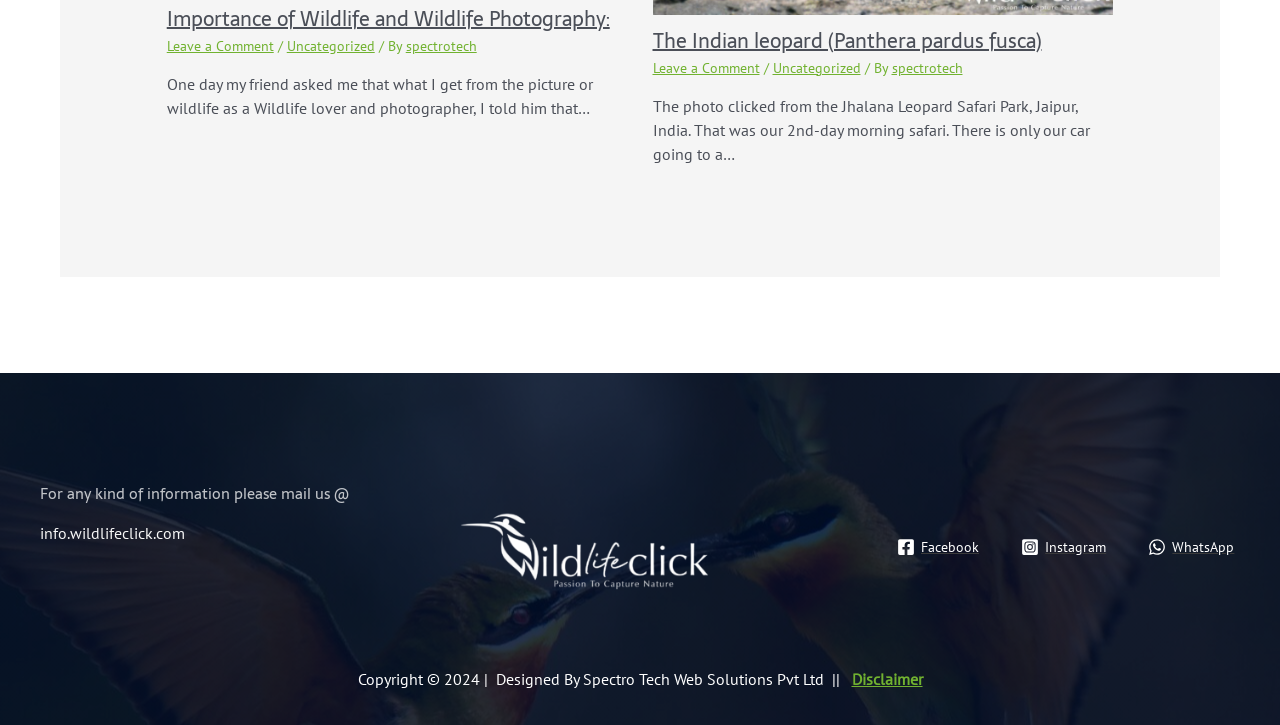Answer the following inquiry with a single word or phrase:
What is the email address for information?

info.wildlifeclick.com